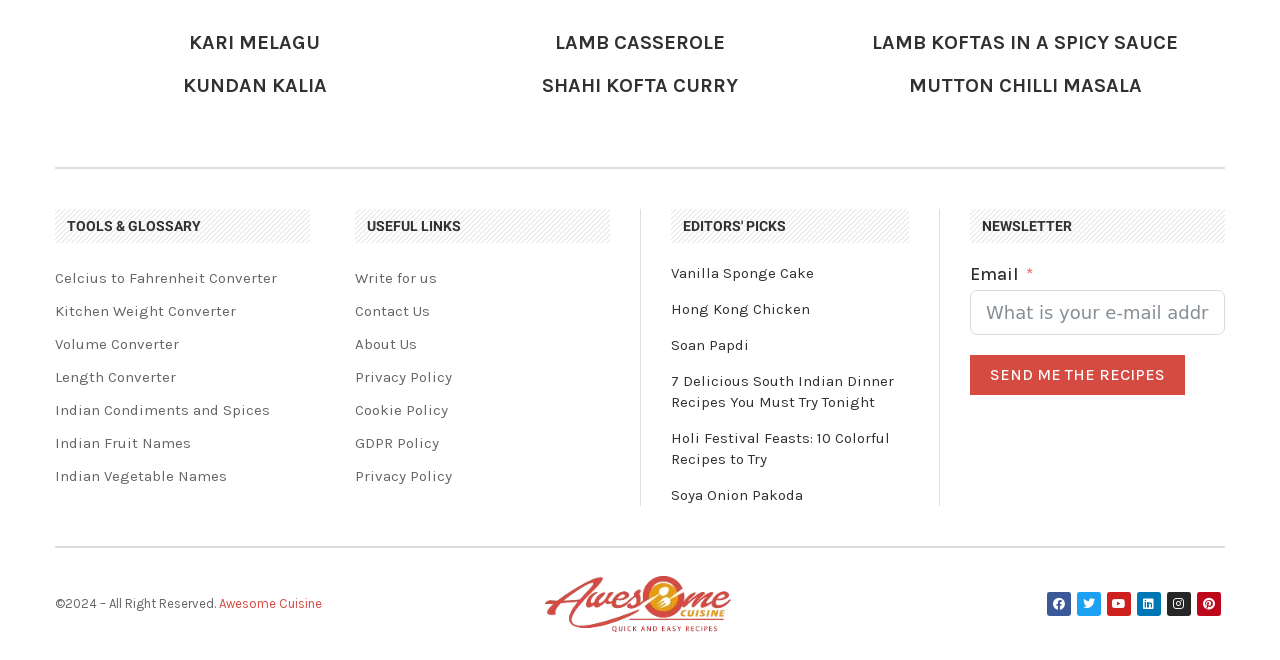Please identify the bounding box coordinates for the region that you need to click to follow this instruction: "Read about Vanilla Sponge Cake recipe".

[0.524, 0.4, 0.636, 0.427]